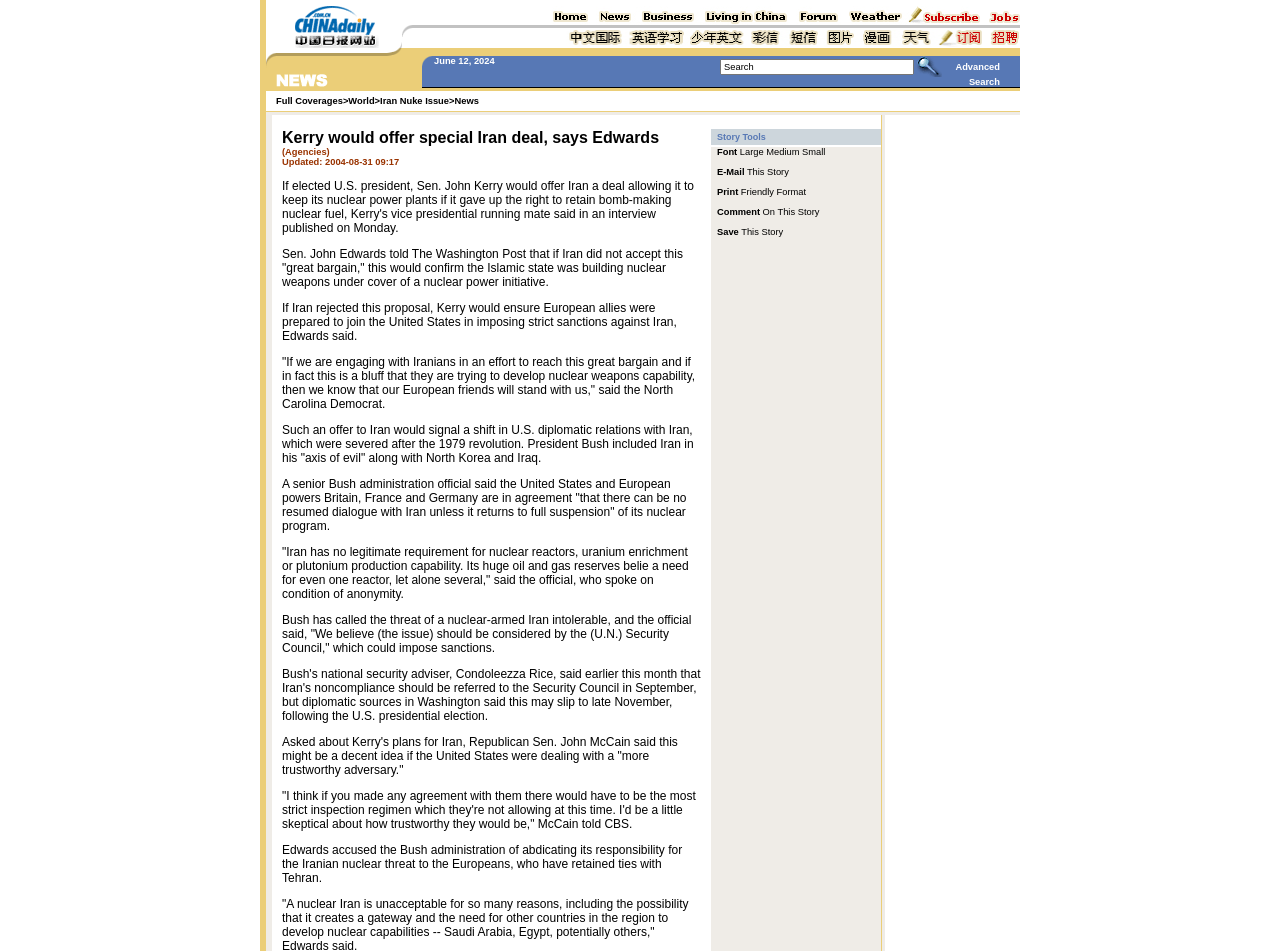How many columns are in the table below the story? Refer to the image and provide a one-word or short phrase answer.

3